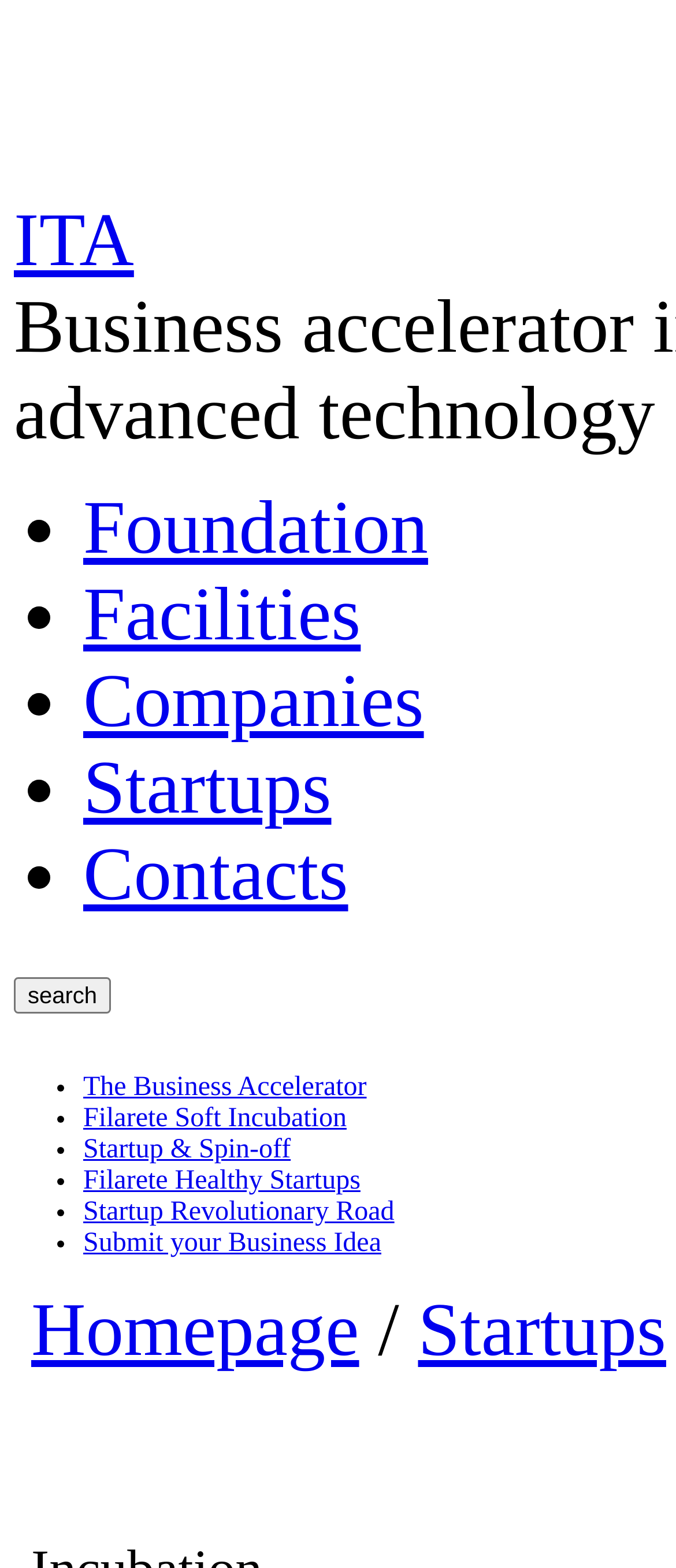Locate the bounding box coordinates of the area that needs to be clicked to fulfill the following instruction: "view The Business Accelerator". The coordinates should be in the format of four float numbers between 0 and 1, namely [left, top, right, bottom].

[0.123, 0.684, 0.542, 0.703]